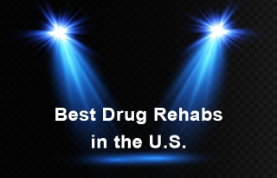What is the purpose of the spotlight effect?
Refer to the image and give a detailed answer to the question.

The spotlight effect created by the two focused beams of light is intended to draw attention to the central message of the image, which is the importance of rehabilitation centers in the United States for addiction recovery, conveying a sense of hope and support for individuals seeking assistance.